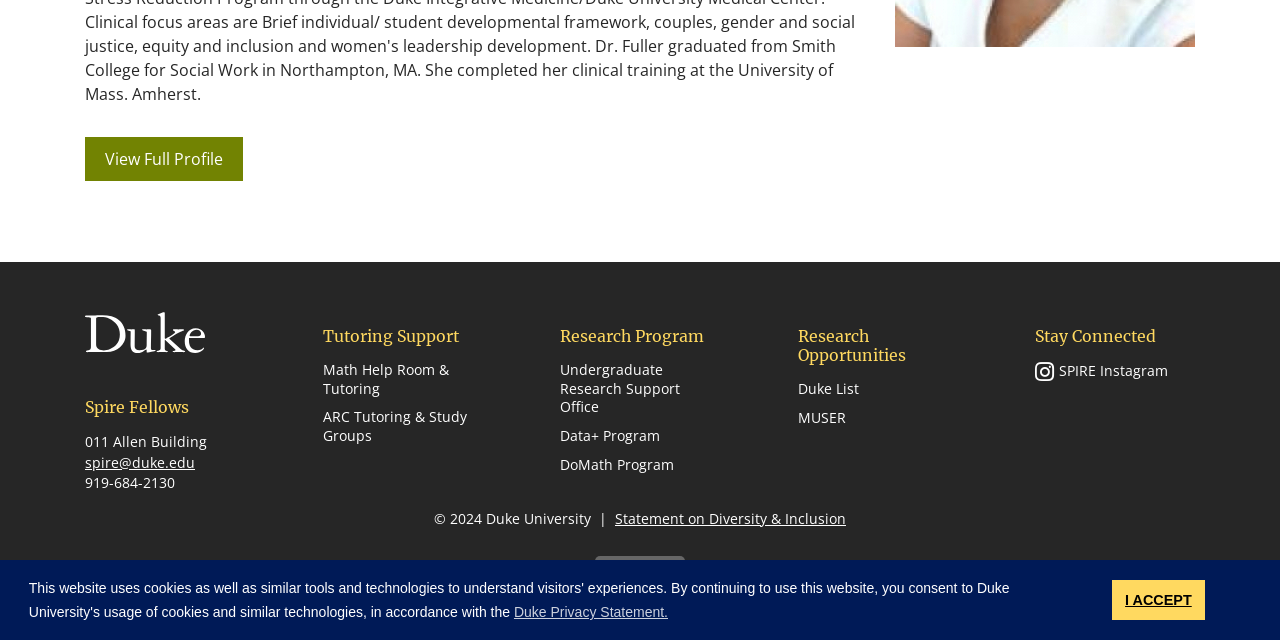Using the provided element description, identify the bounding box coordinates as (top-left x, top-left y, bottom-right x, bottom-right y). Ensure all values are between 0 and 1. Description: View Full Profile

[0.066, 0.214, 0.19, 0.283]